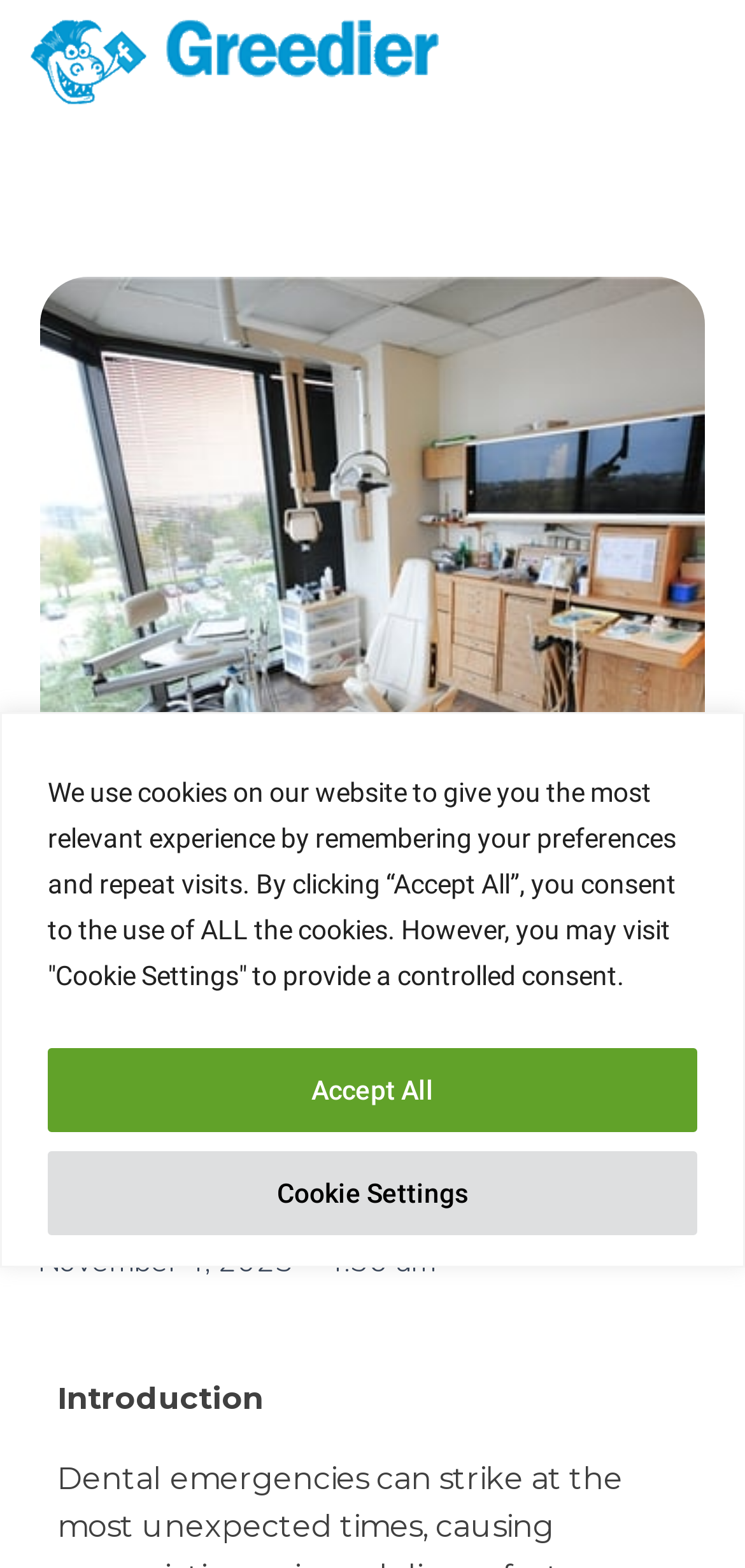Identify and provide the bounding box coordinates of the UI element described: "November 4, 2023". The coordinates should be formatted as [left, top, right, bottom], with each number being a float between 0 and 1.

[0.051, 0.79, 0.395, 0.821]